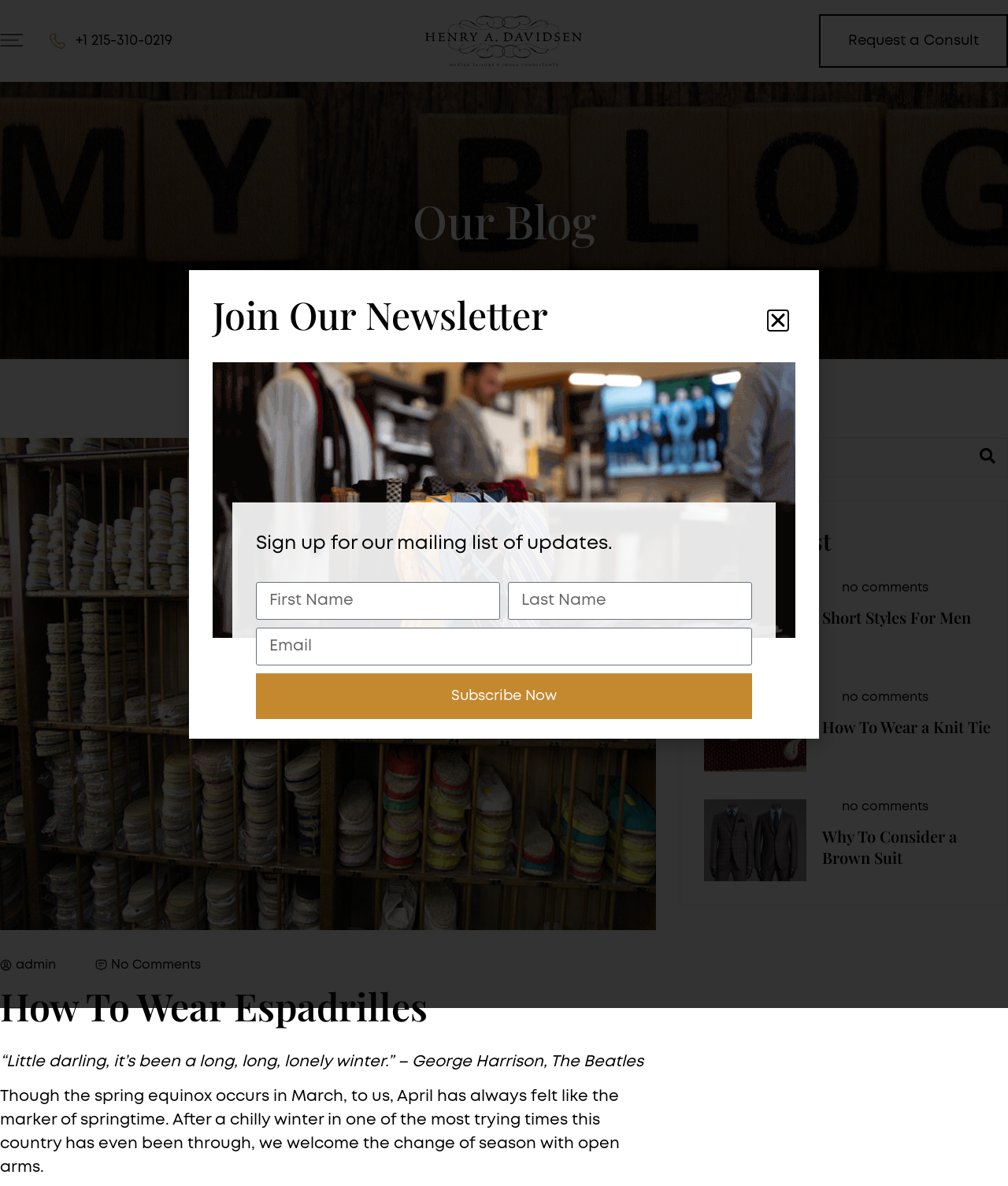Pinpoint the bounding box coordinates of the clickable area needed to execute the instruction: "Subscribe to the newsletter". The coordinates should be specified as four float numbers between 0 and 1, i.e., [left, top, right, bottom].

[0.254, 0.567, 0.746, 0.606]